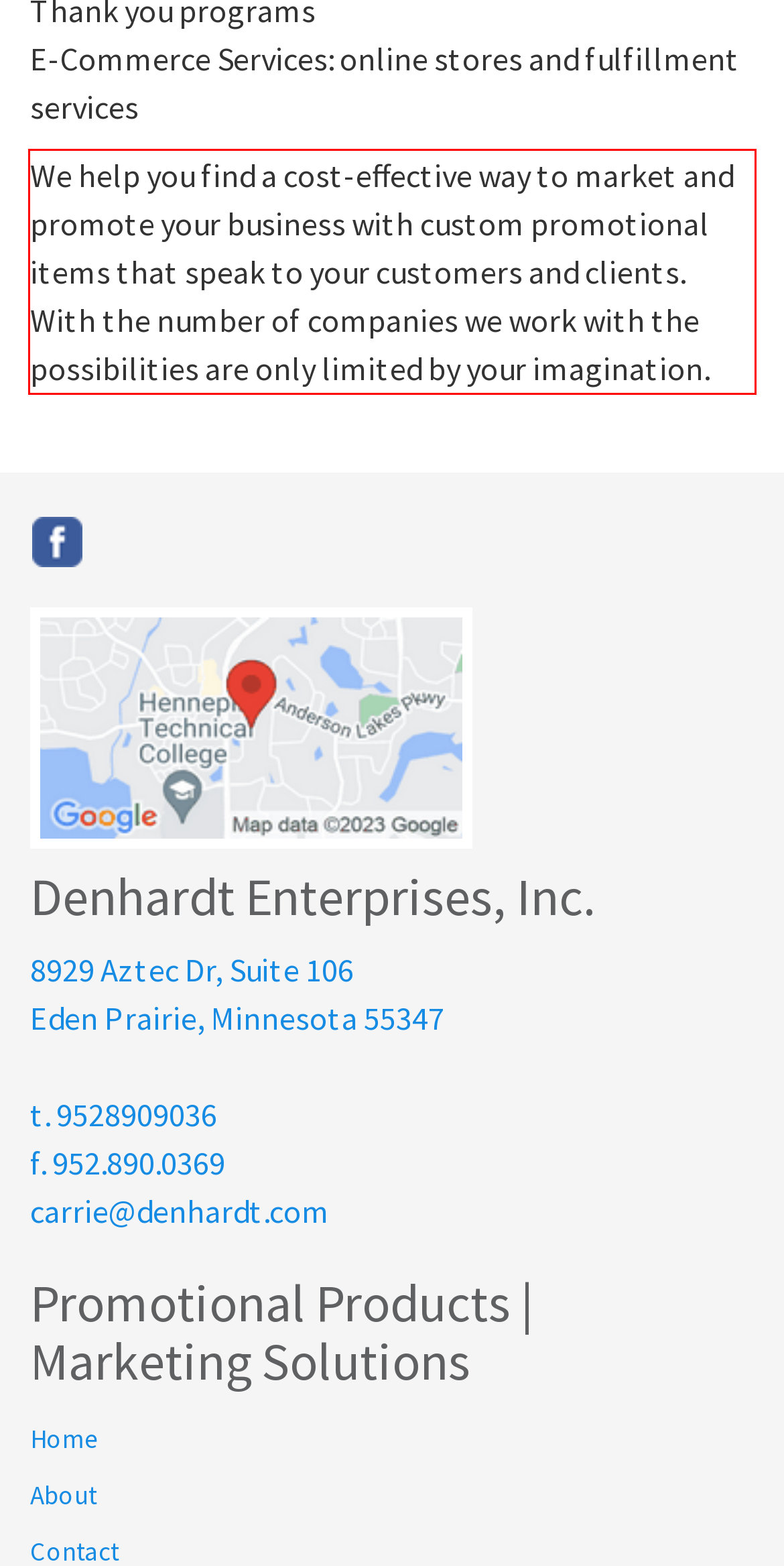Examine the webpage screenshot and use OCR to recognize and output the text within the red bounding box.

We help you find a cost-effective way to market and promote your business with custom promotional items that speak to your customers and clients. With the number of companies we work with the possibilities are only limited by your imagination.